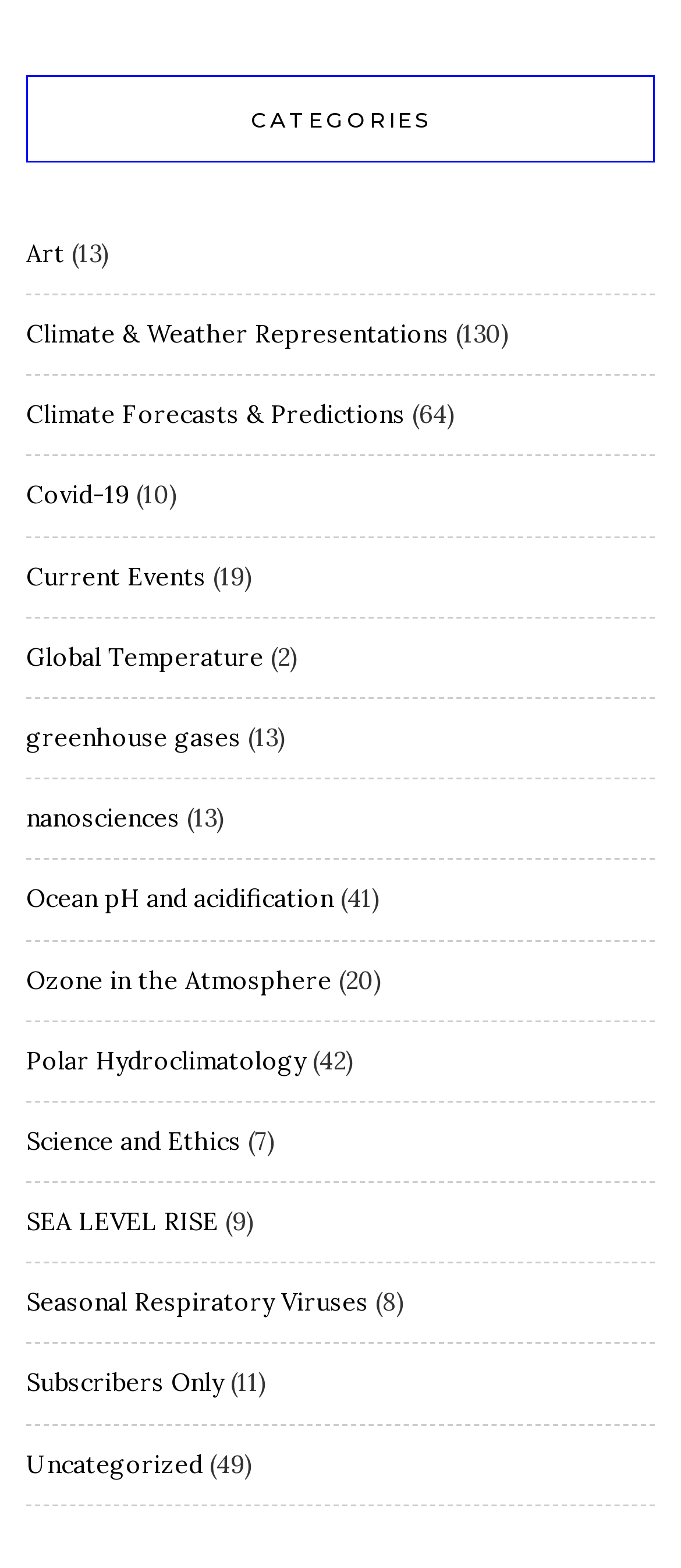Provide the bounding box coordinates of the HTML element this sentence describes: "Art". The bounding box coordinates consist of four float numbers between 0 and 1, i.e., [left, top, right, bottom].

[0.038, 0.151, 0.095, 0.171]